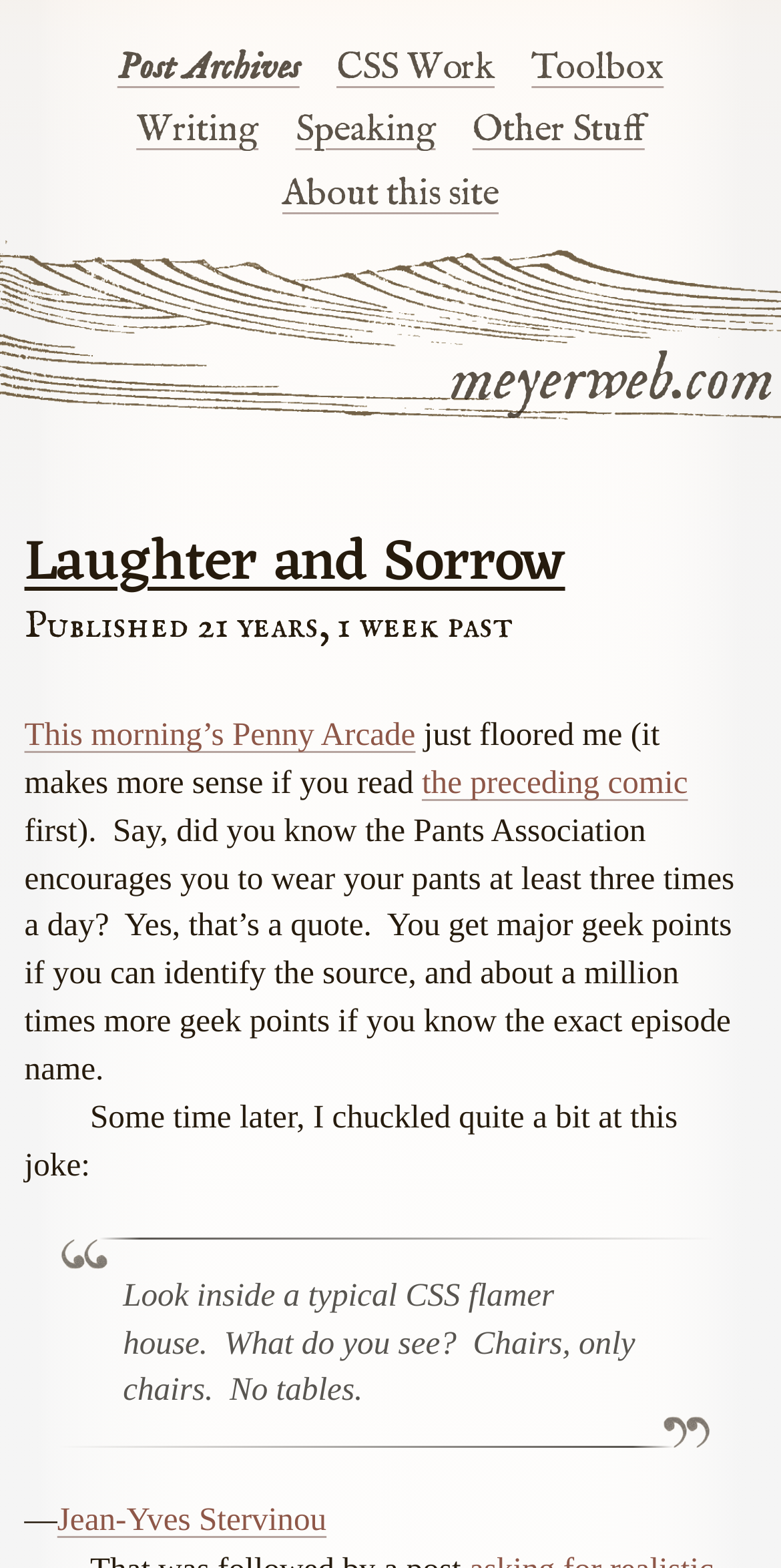Please extract the title of the webpage.

Laughter and Sorrow